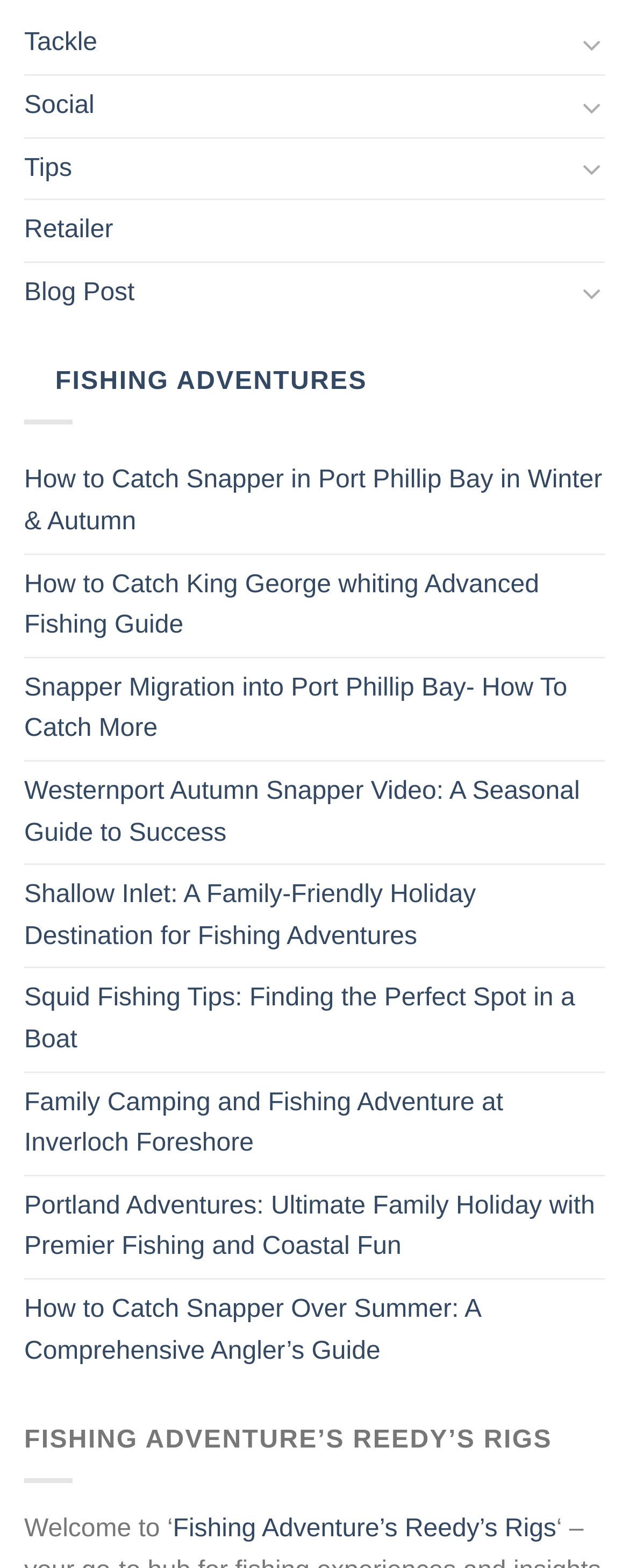What is the image next to the 'RSS' link? Observe the screenshot and provide a one-word or short phrase answer.

RSS icon